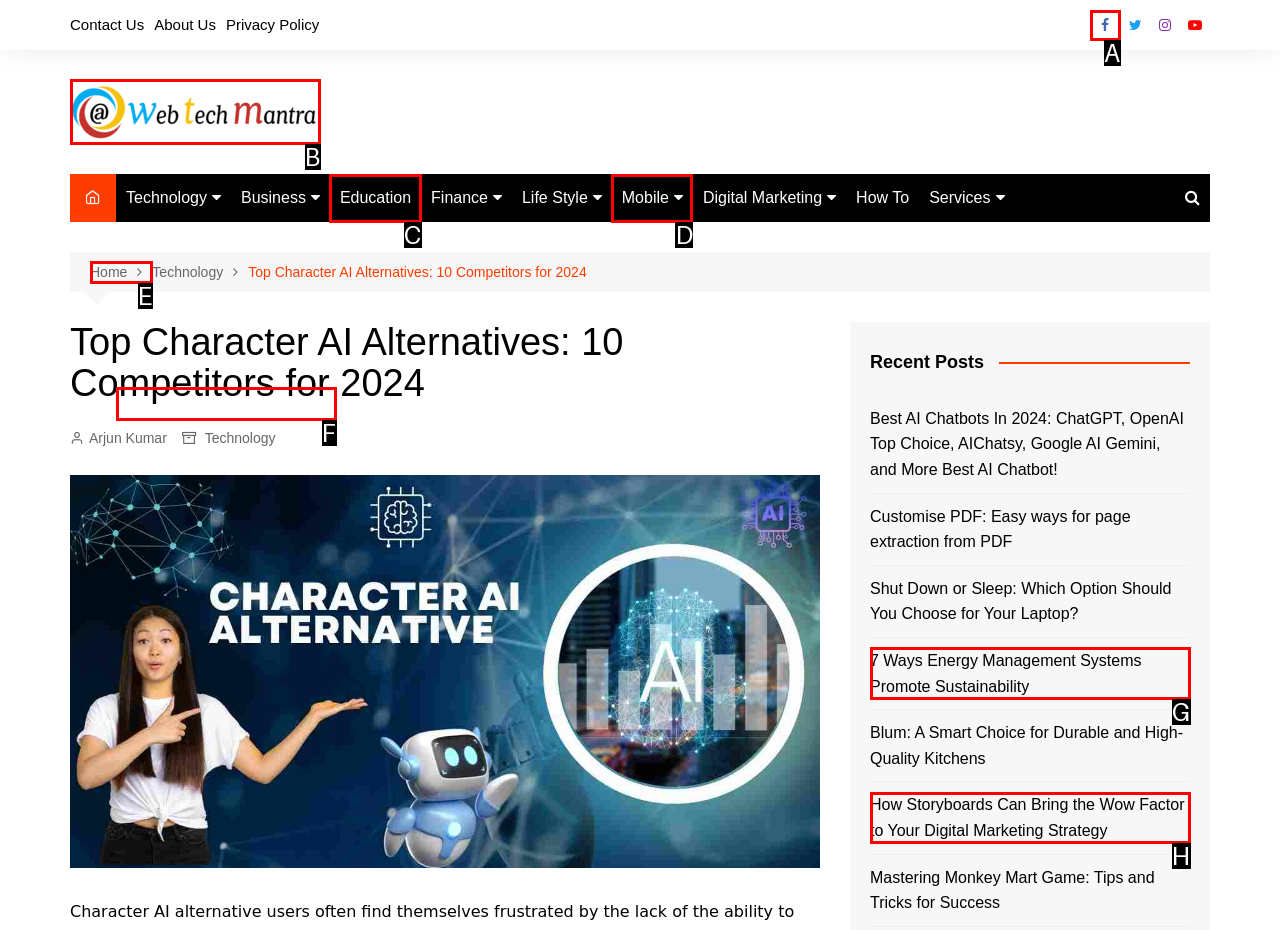Please identify the correct UI element to click for the task: Explore the 'Technology' category Respond with the letter of the appropriate option.

B